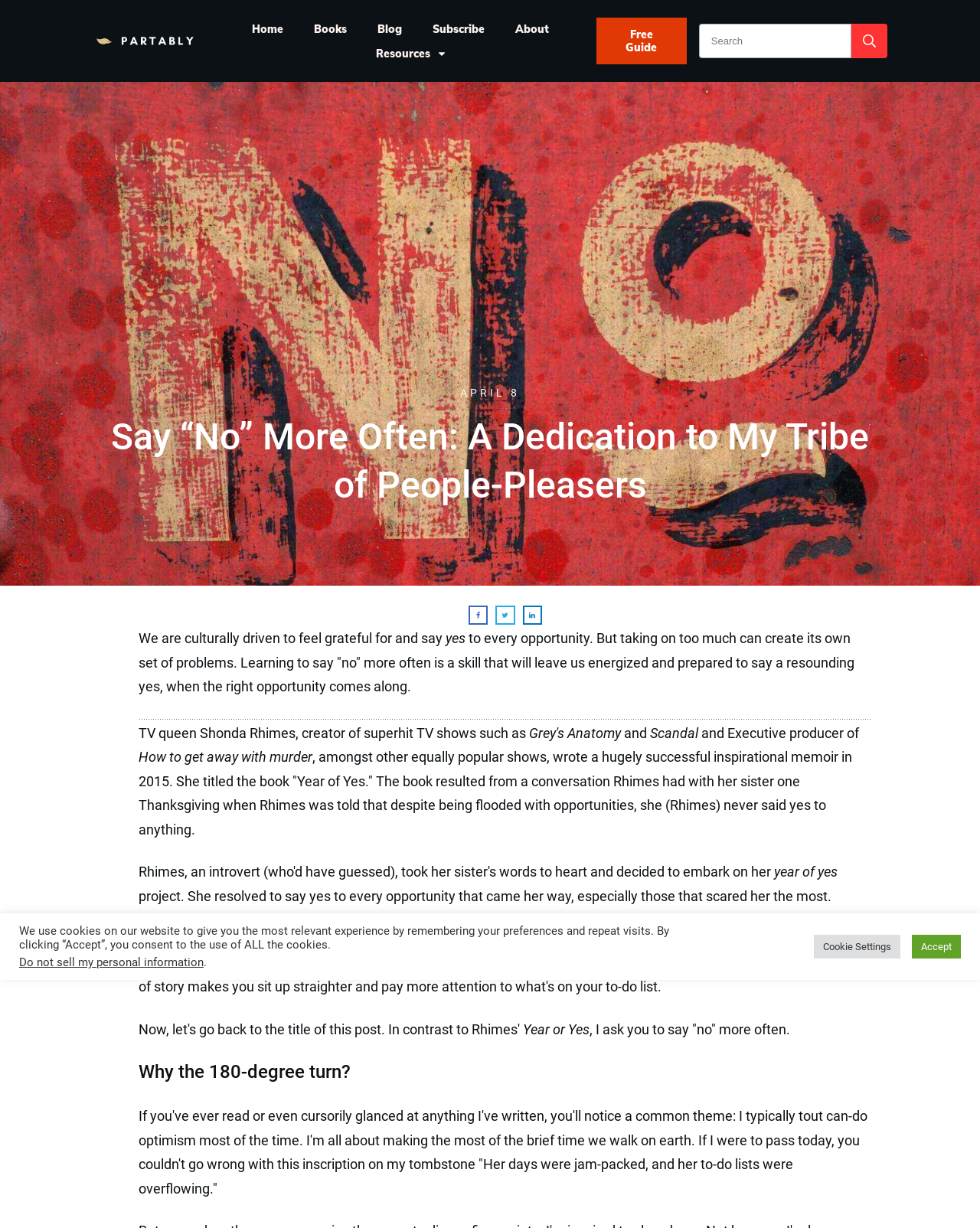Bounding box coordinates are specified in the format (top-left x, top-left y, bottom-right x, bottom-right y). All values are floating point numbers bounded between 0 and 1. Please provide the bounding box coordinate of the region this sentence describes: name="s" placeholder="Search"

[0.713, 0.019, 0.869, 0.047]